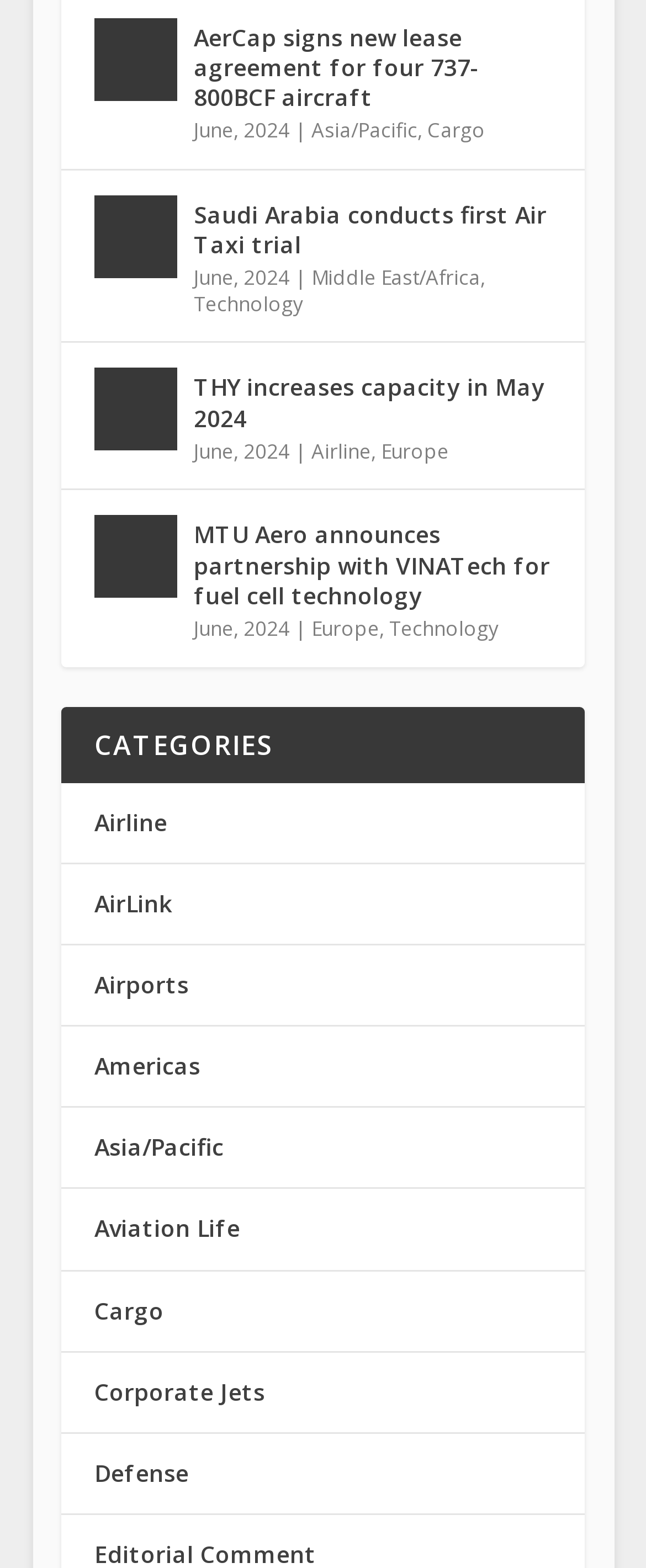How many categories are listed under the 'CATEGORIES' heading?
Carefully analyze the image and provide a detailed answer to the question.

I found the answer by counting the number of link elements located under the heading 'CATEGORIES', which are 'Airline', 'AirLink', 'Airports', 'Americas', 'Asia/Pacific', 'Aviation Life', 'Cargo', 'Corporate Jets', 'Defense'.